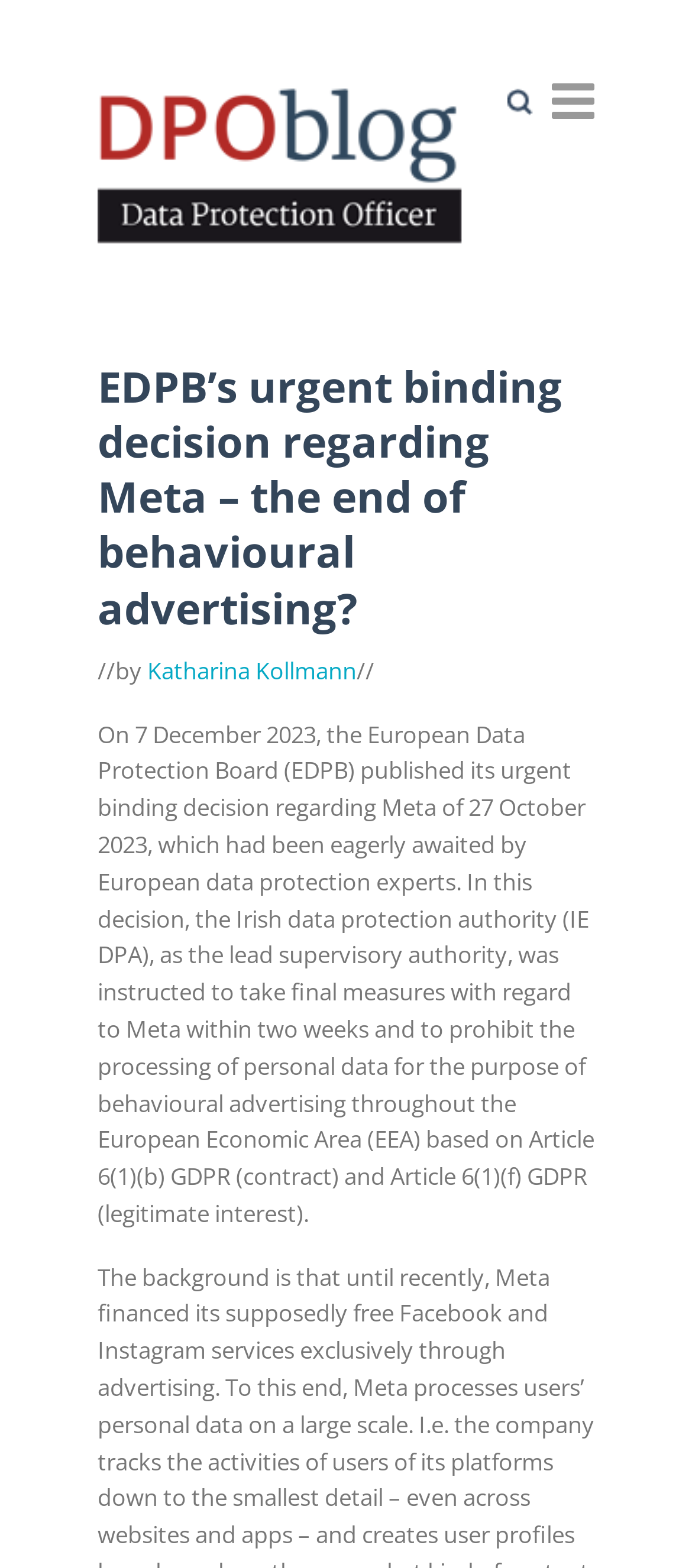What is the purpose of the prohibition mentioned in the article?
Provide a one-word or short-phrase answer based on the image.

behavioural advertising